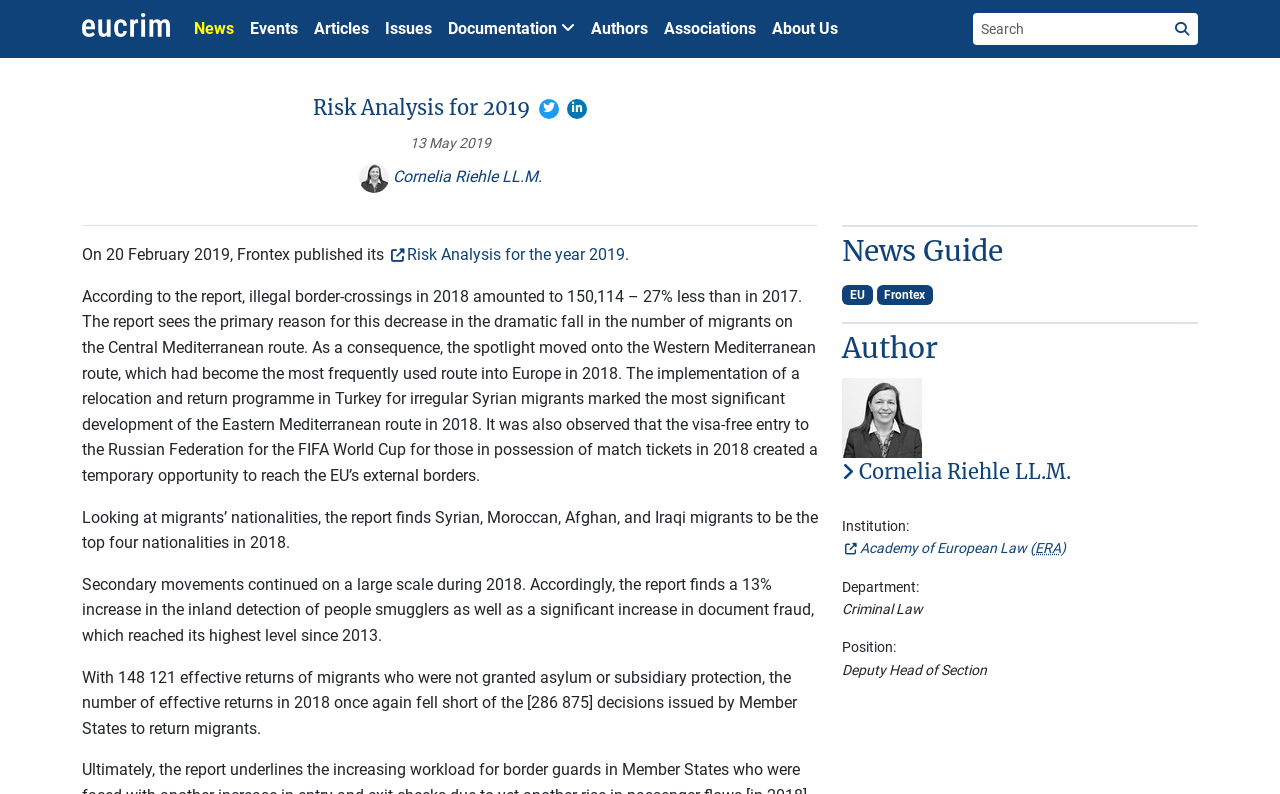Identify the bounding box coordinates of the section to be clicked to complete the task described by the following instruction: "Read about Cornelia Riehle LL.M.". The coordinates should be four float numbers between 0 and 1, formatted as [left, top, right, bottom].

[0.658, 0.514, 0.727, 0.538]